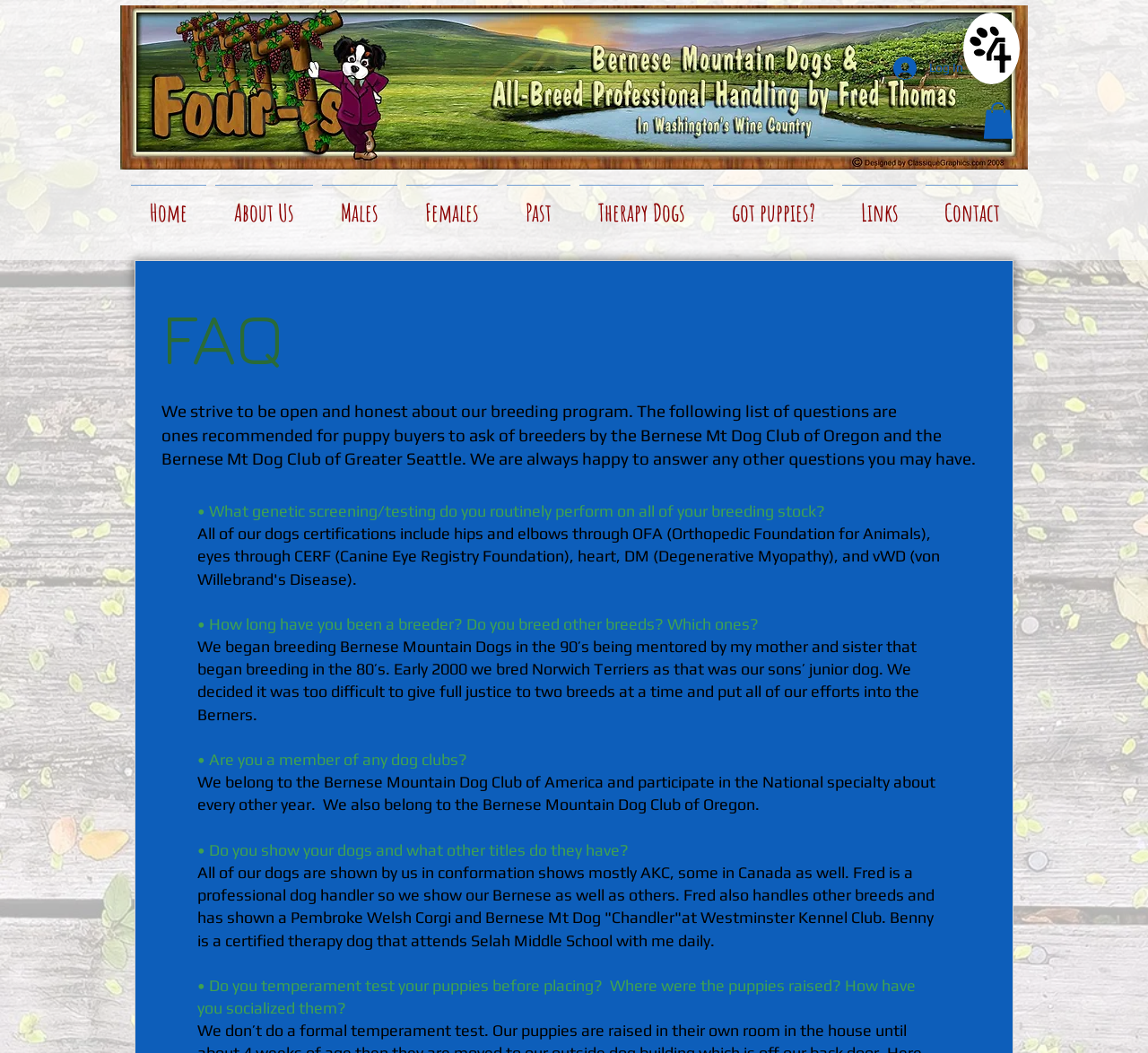Find the bounding box coordinates of the clickable region needed to perform the following instruction: "View the About Us page". The coordinates should be provided as four float numbers between 0 and 1, i.e., [left, top, right, bottom].

[0.184, 0.175, 0.277, 0.213]